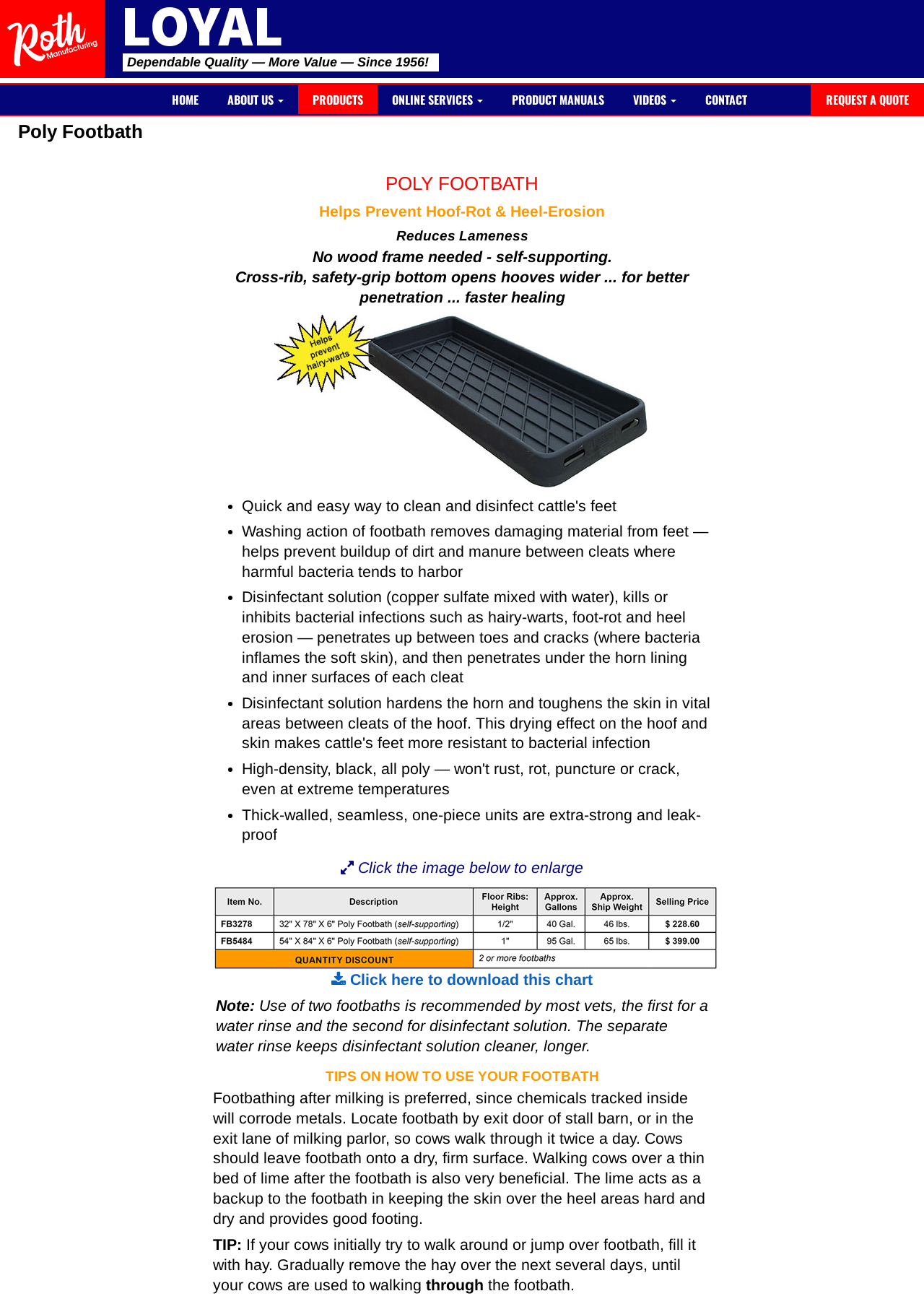Use a single word or phrase to answer this question: 
How many links are in the top navigation menu?

6